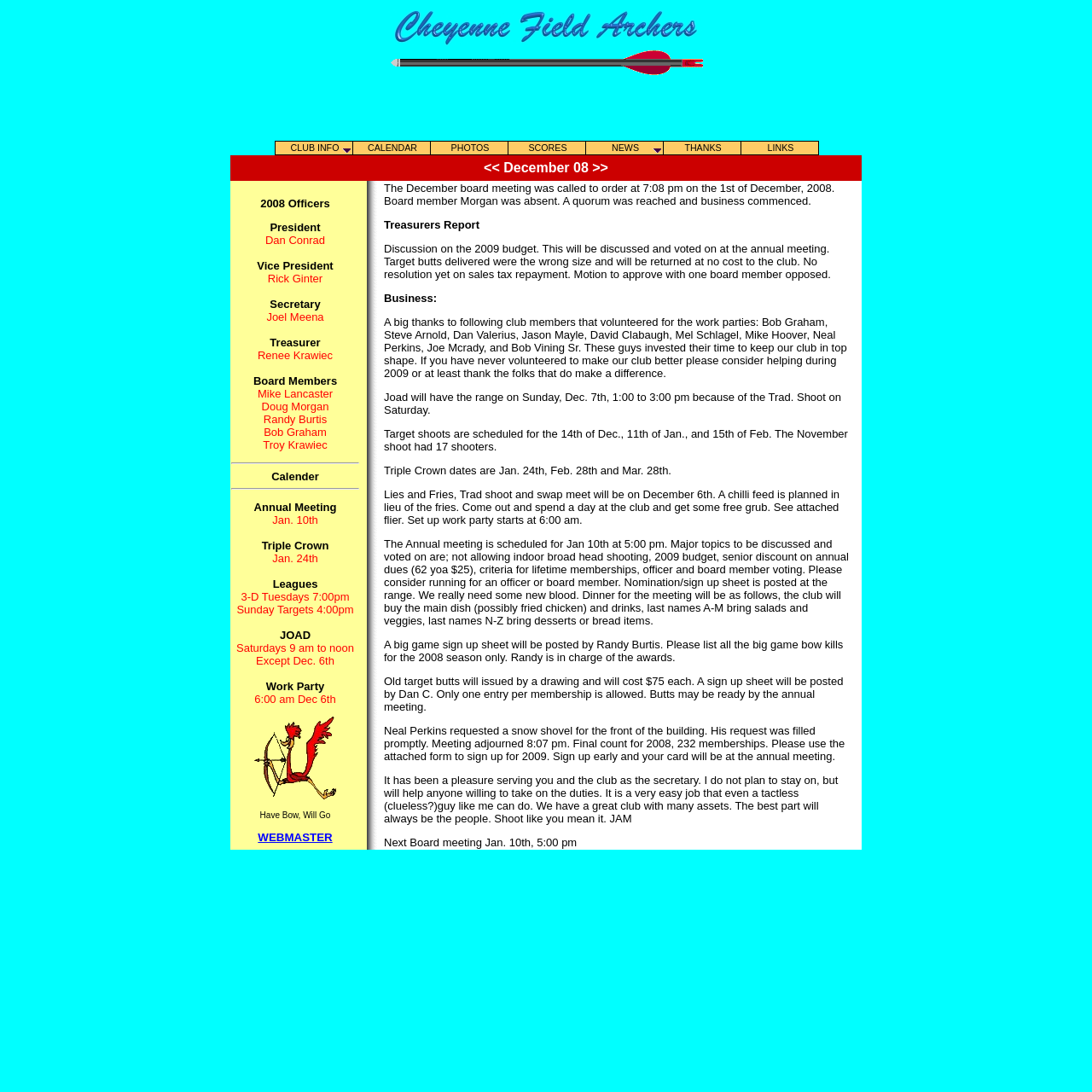How many memberships were sold in 2008?
Give a detailed response to the question by analyzing the screenshot.

I found the answer by reading the text in the gridcell. The final count for 2008 memberships is 232.